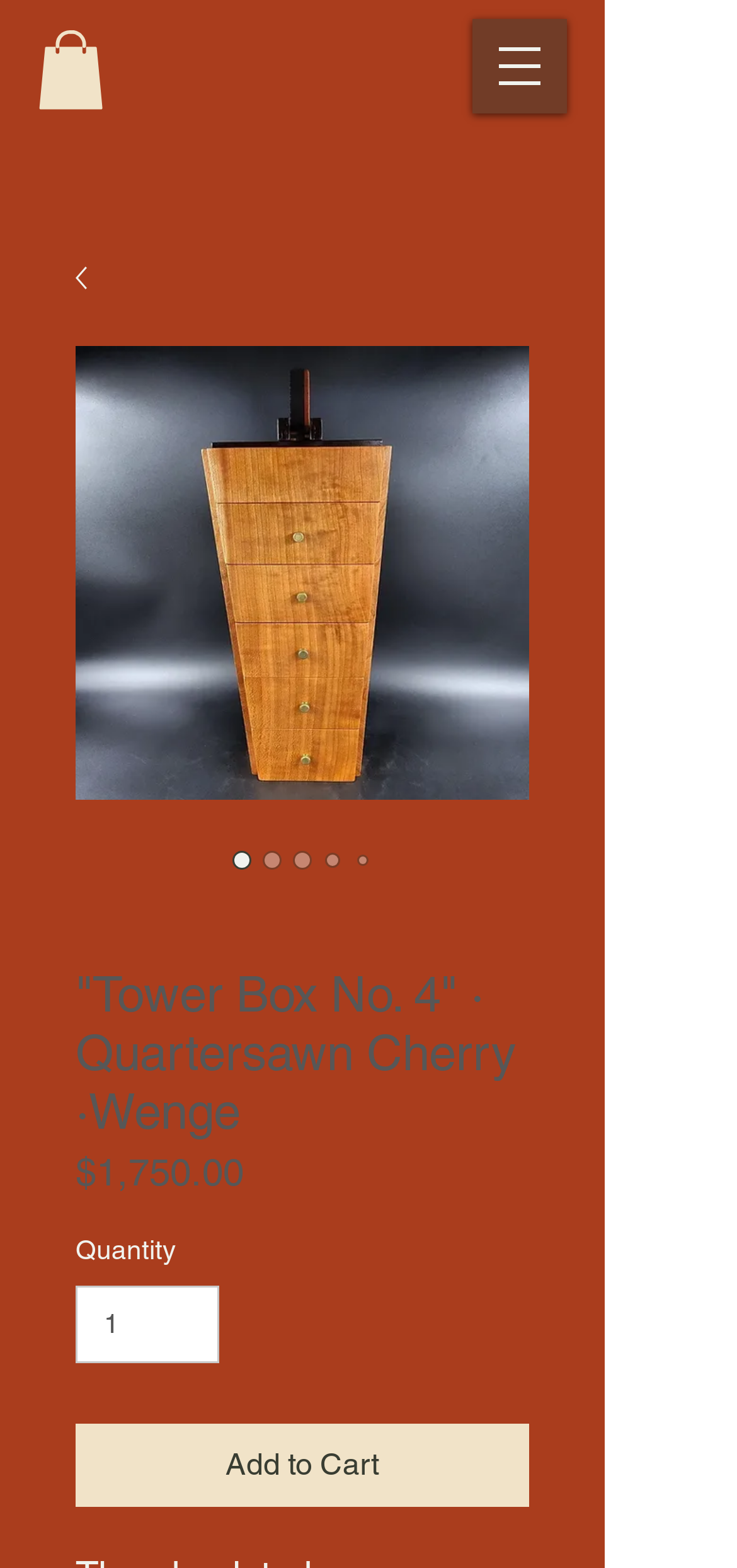What is the purpose of the button with the text 'Add to Cart'?
Look at the screenshot and respond with a single word or phrase.

To add the item to the cart